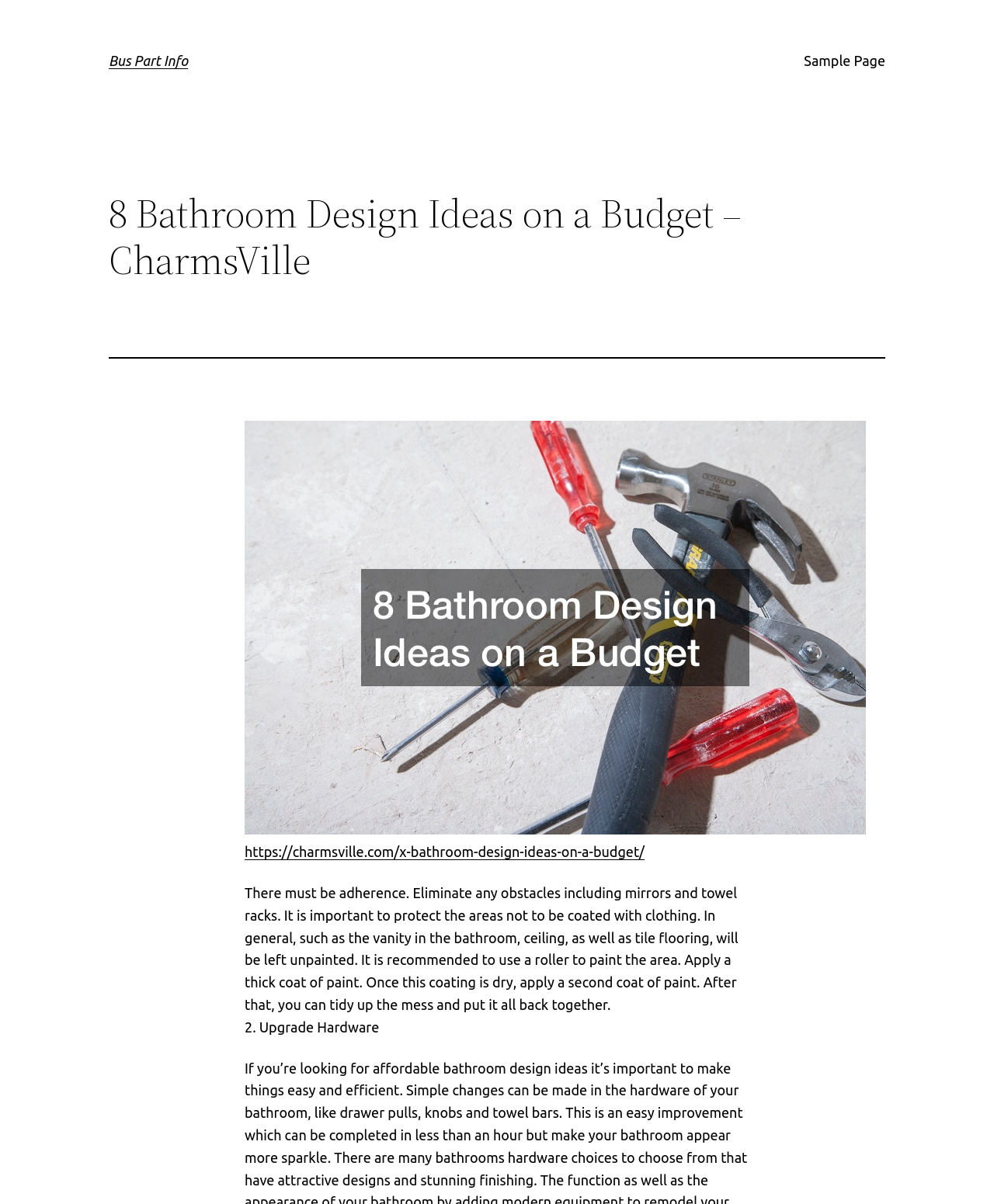Provide the bounding box coordinates of the HTML element described as: "Sample Page". The bounding box coordinates should be four float numbers between 0 and 1, i.e., [left, top, right, bottom].

[0.809, 0.041, 0.891, 0.06]